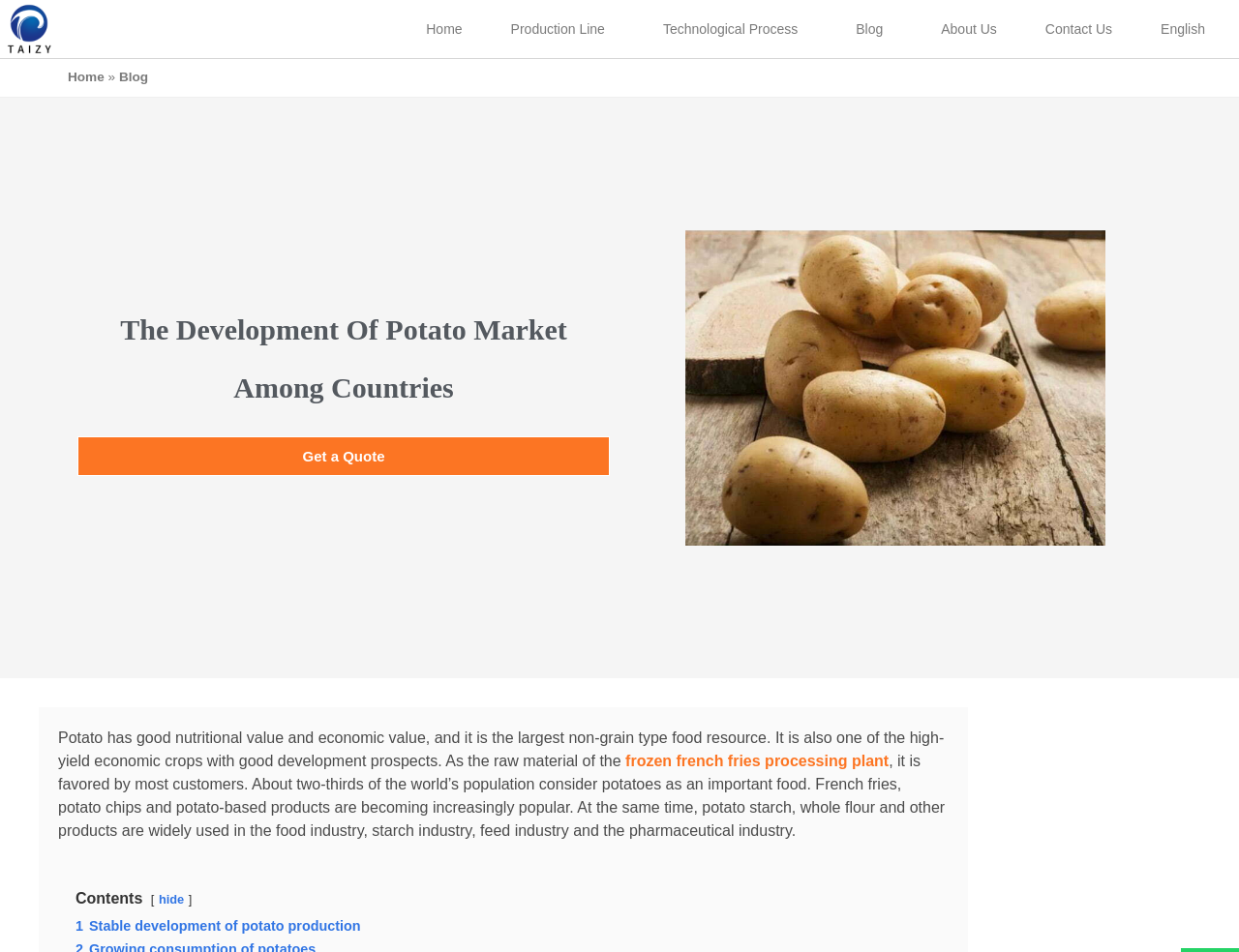How many links are present in the top navigation menu?
Provide a fully detailed and comprehensive answer to the question.

The top navigation menu contains links to 'Home', 'Production Line', 'Technological Process', 'Blog', 'About Us', and 'Contact Us', which totals 6 links.